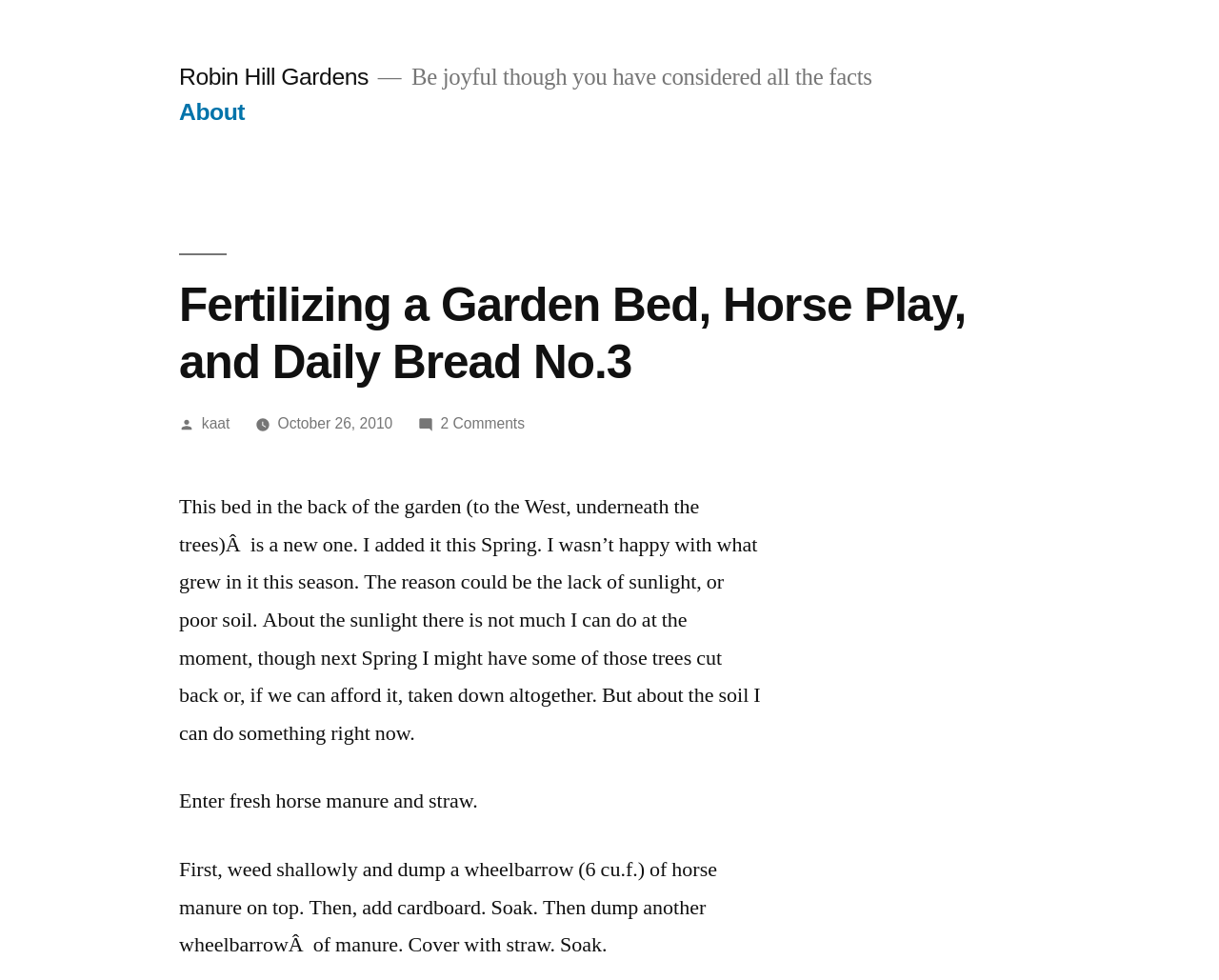Given the element description "kaat" in the screenshot, predict the bounding box coordinates of that UI element.

[0.165, 0.424, 0.189, 0.44]